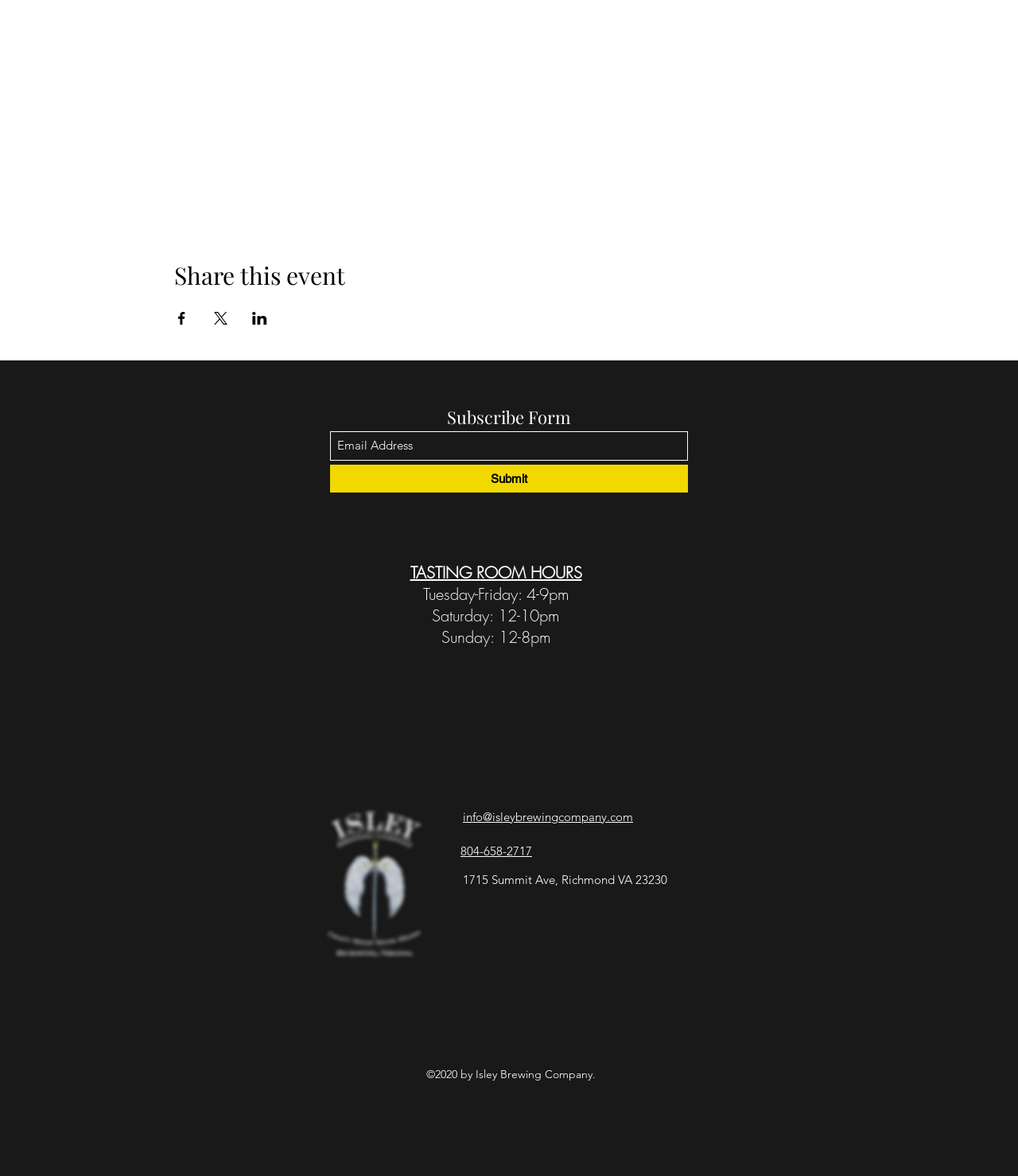Provide a short answer using a single word or phrase for the following question: 
What social media platforms is the company on?

Untappd, Instagram, Facebook, Twitter